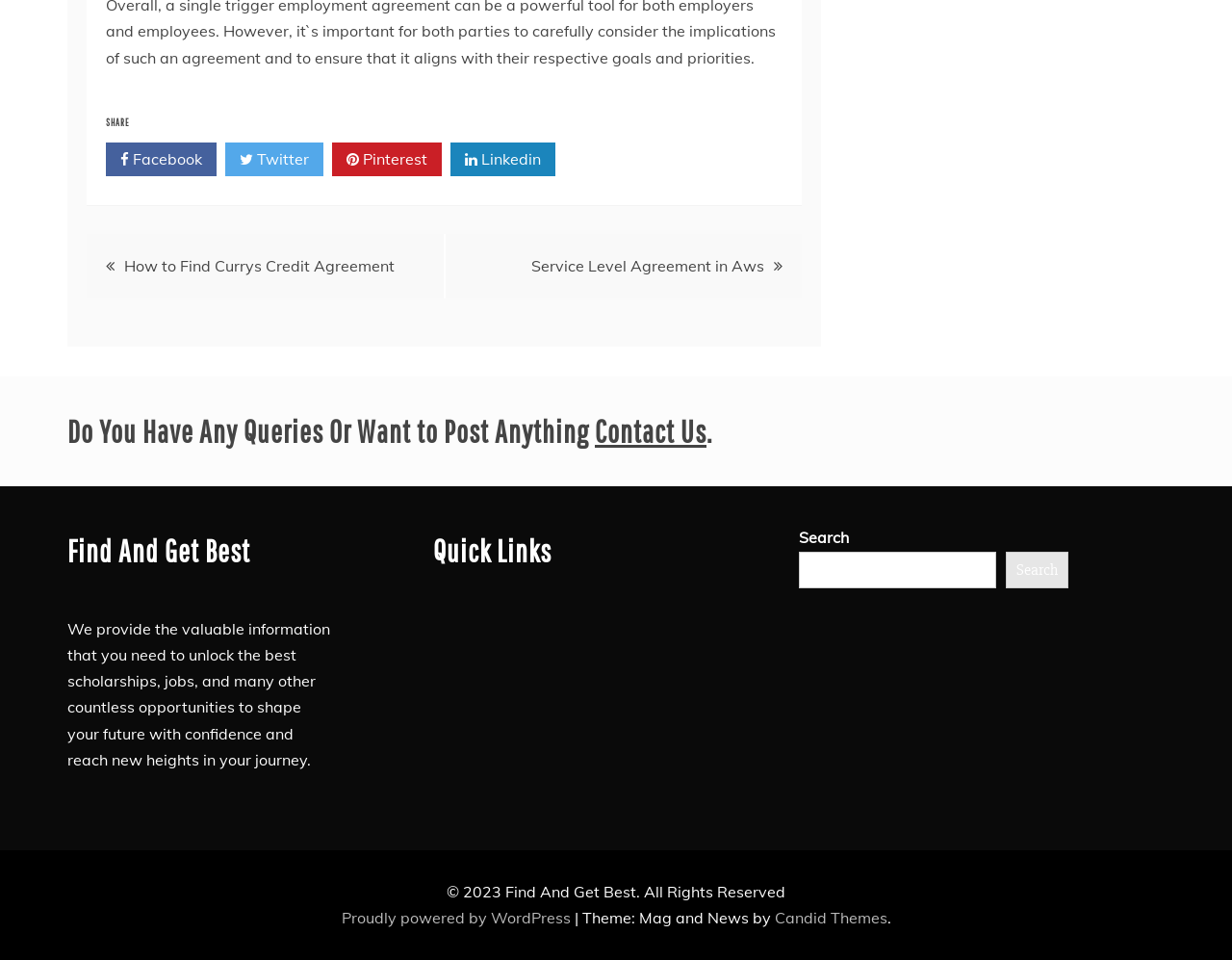Determine the bounding box coordinates of the element that should be clicked to execute the following command: "Contact Us".

[0.483, 0.43, 0.578, 0.467]